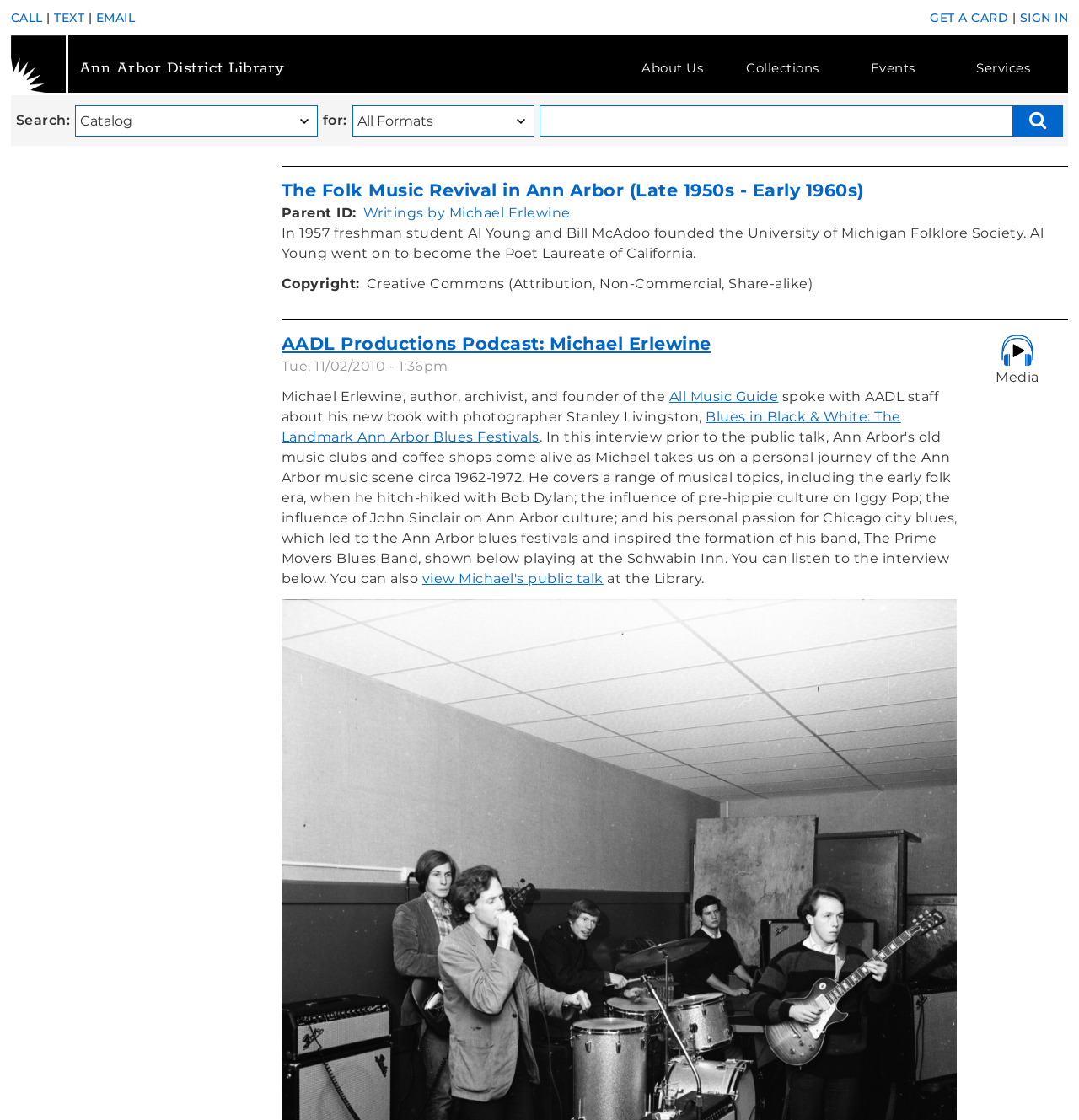Refer to the image and answer the question with as much detail as possible: What is the author of the book mentioned in the webpage?

I read the text on the webpage and found that Michael Erlewine is the author of the book 'Blues in Black & White: The Landmark Ann Arbor Blues Festivals'.